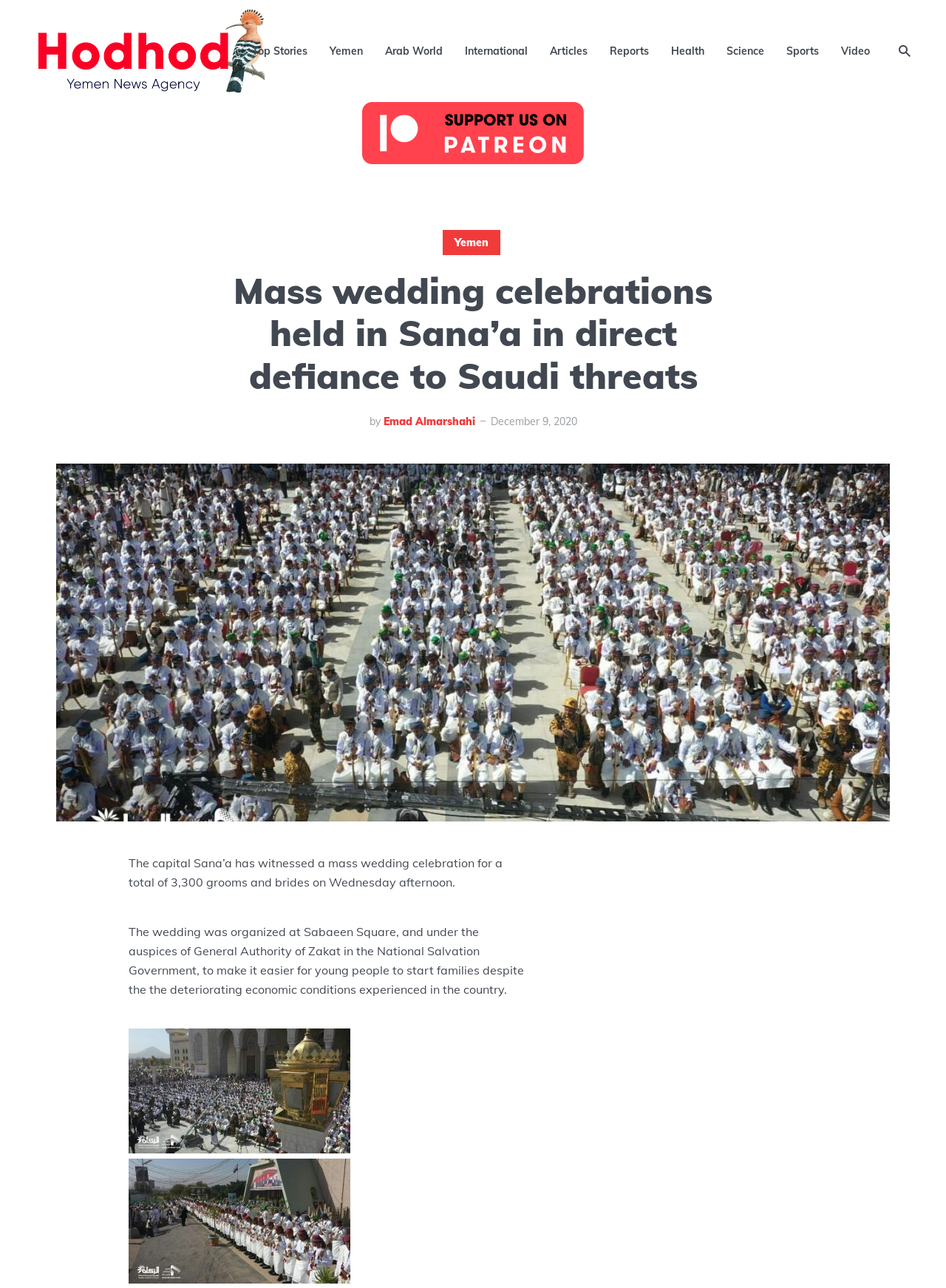What is the name of the author of the article?
From the details in the image, provide a complete and detailed answer to the question.

The answer can be found in the byline of the article, which states 'by Emad Almarshahi'.